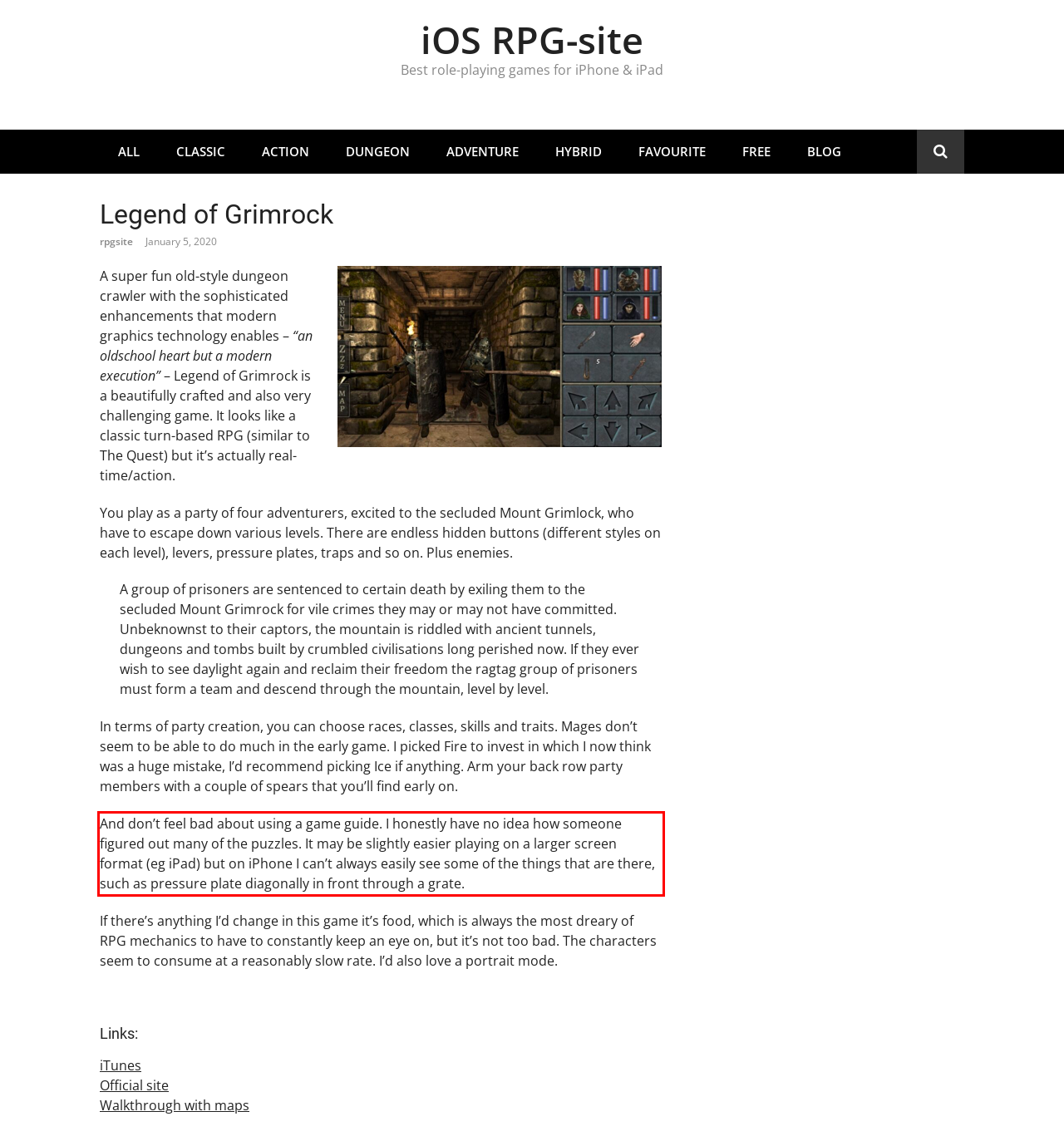Perform OCR on the text inside the red-bordered box in the provided screenshot and output the content.

And don’t feel bad about using a game guide. I honestly have no idea how someone figured out many of the puzzles. It may be slightly easier playing on a larger screen format (eg iPad) but on iPhone I can’t always easily see some of the things that are there, such as pressure plate diagonally in front through a grate.